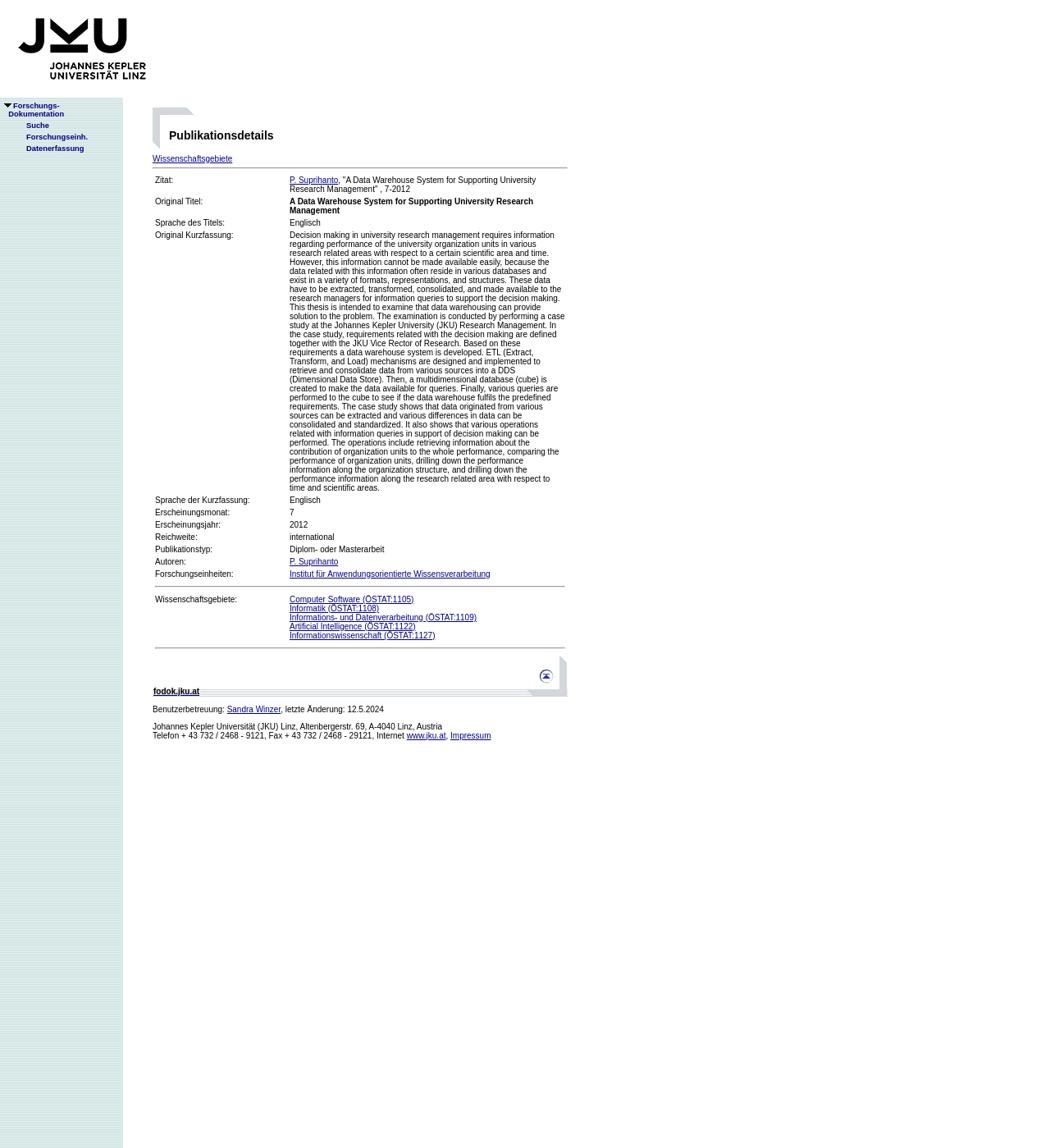What is the research area of the publication?
Look at the image and respond with a single word or a short phrase.

Computer Software